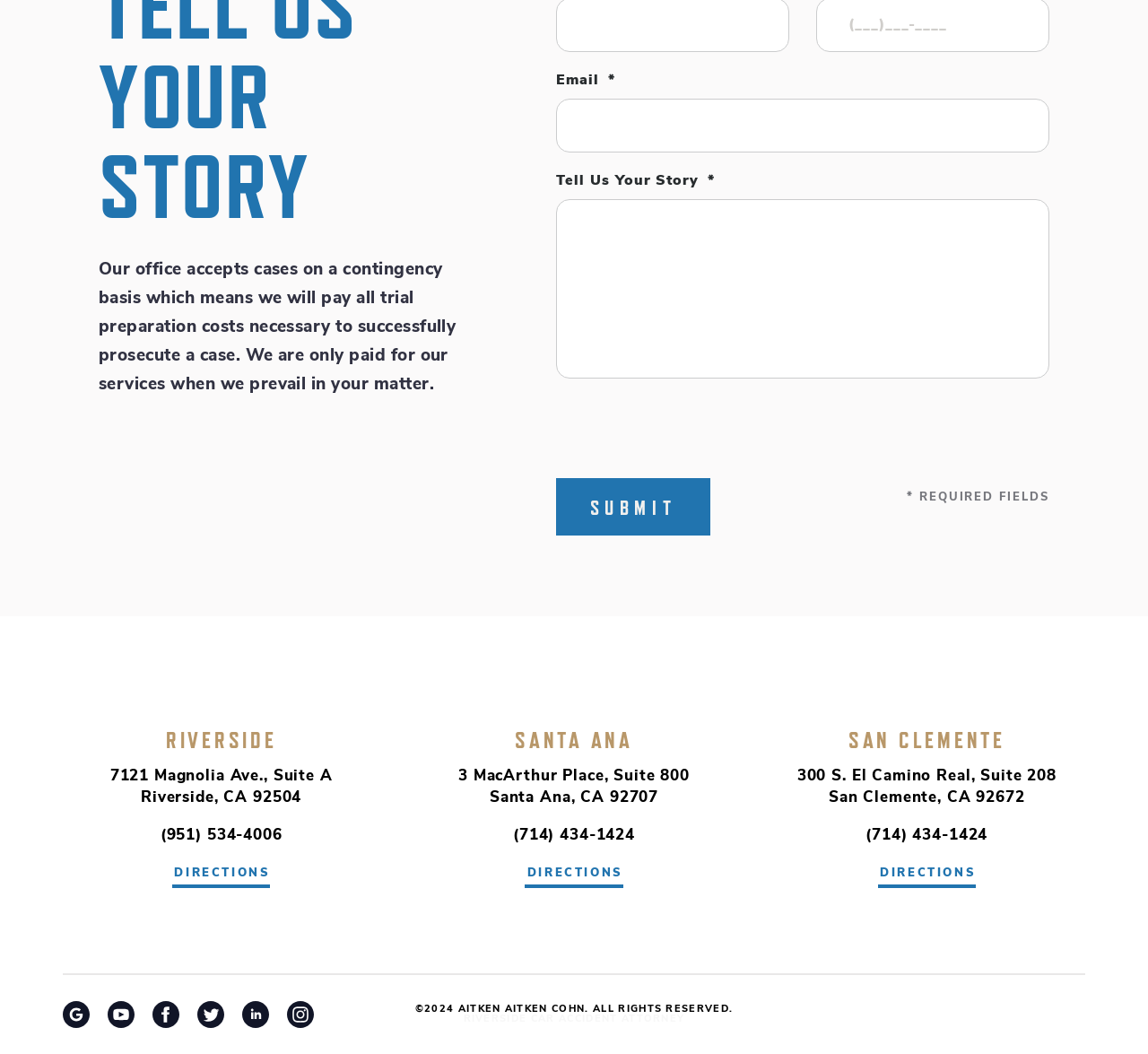Specify the bounding box coordinates (top-left x, top-left y, bottom-right x, bottom-right y) of the UI element in the screenshot that matches this description: San Clemente

[0.739, 0.689, 0.876, 0.715]